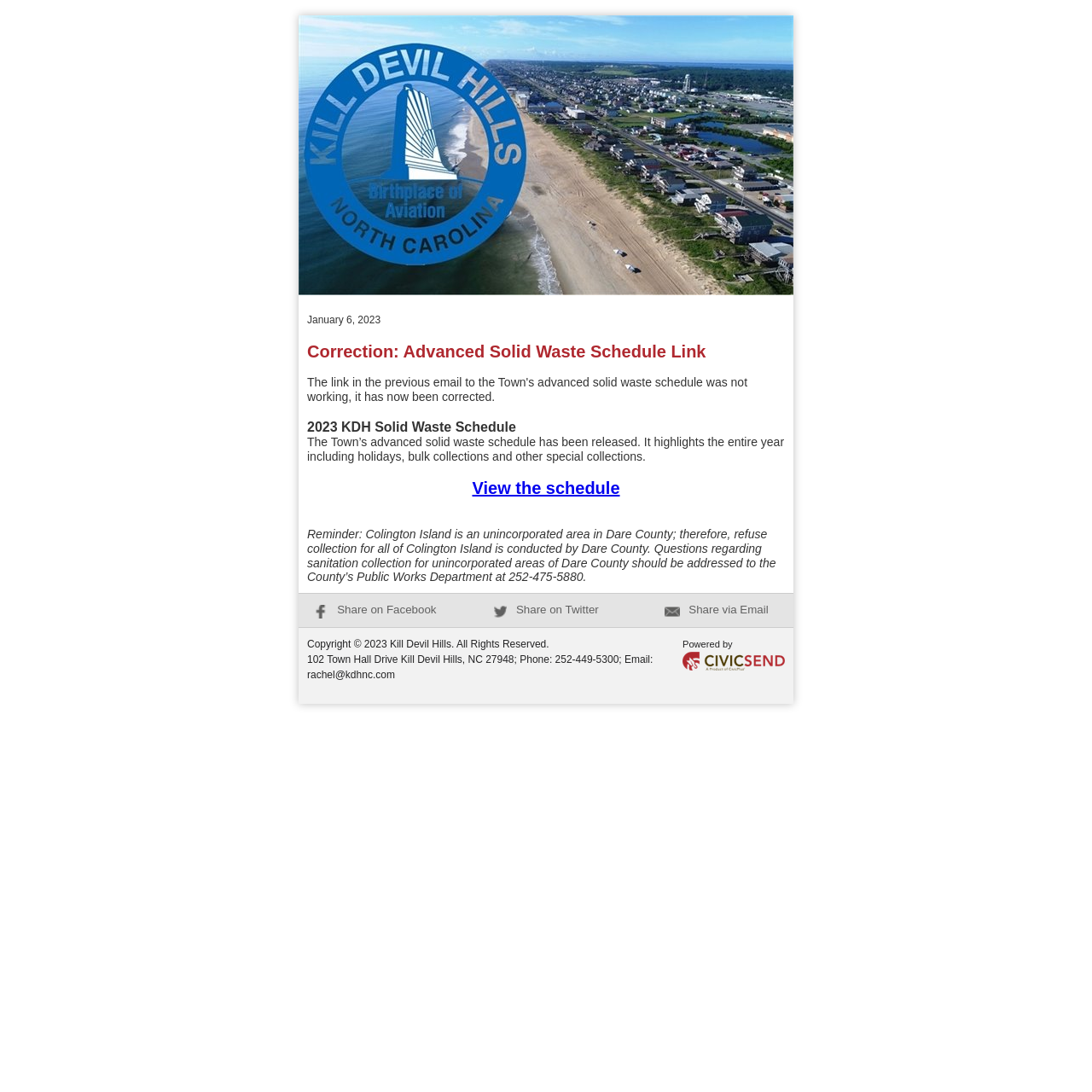Who conducts refuse collection for Colington Island?
Provide a fully detailed and comprehensive answer to the question.

According to the reminder, Colington Island is an unincorporated area in Dare County, and therefore, refuse collection for all of Colington Island is conducted by Dare County.